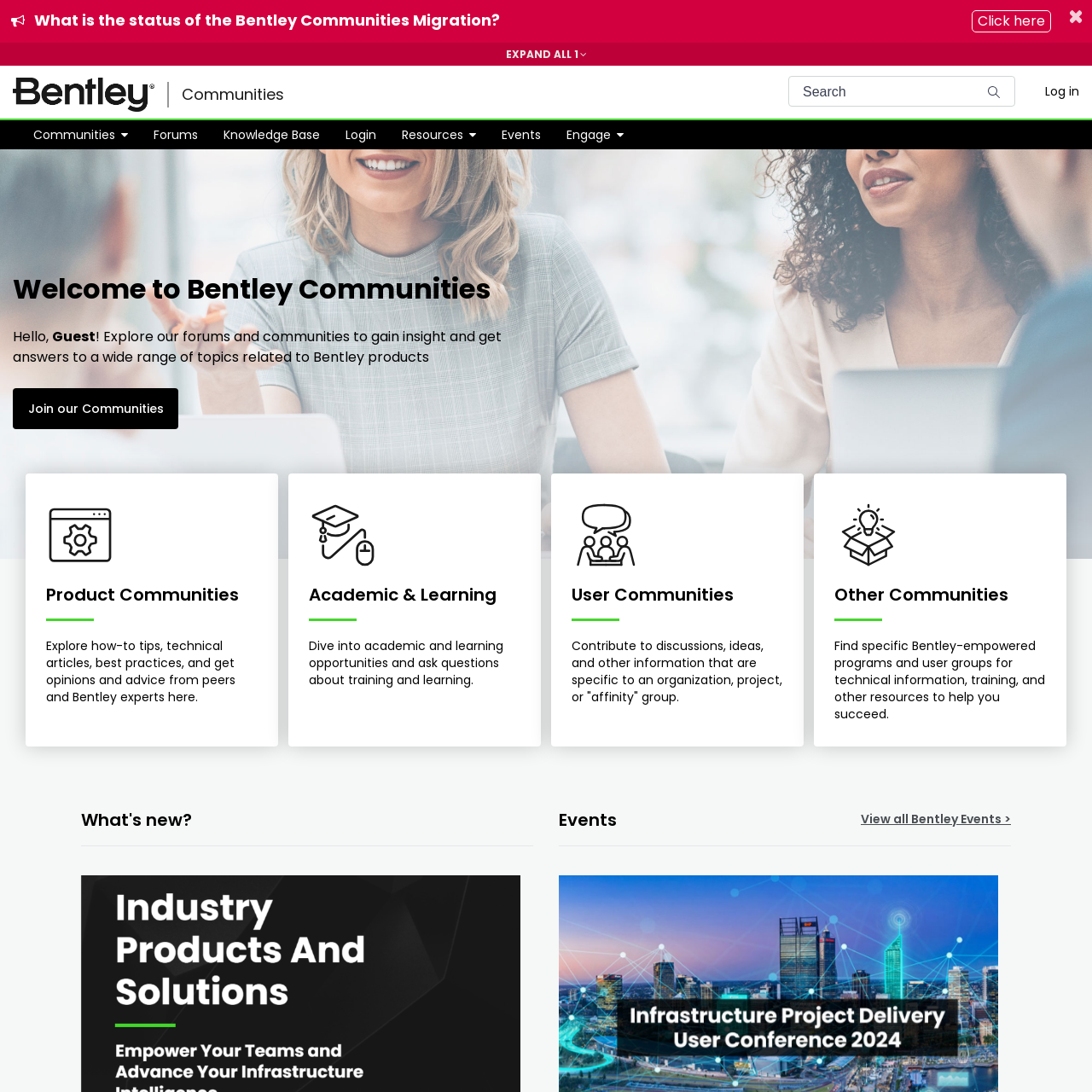Return the bounding box coordinates of the UI element that corresponds to this description: "Toggle navigation". The coordinates must be given as four float numbers in the range of 0 and 1, [left, top, right, bottom].

[0.284, 0.074, 0.317, 0.099]